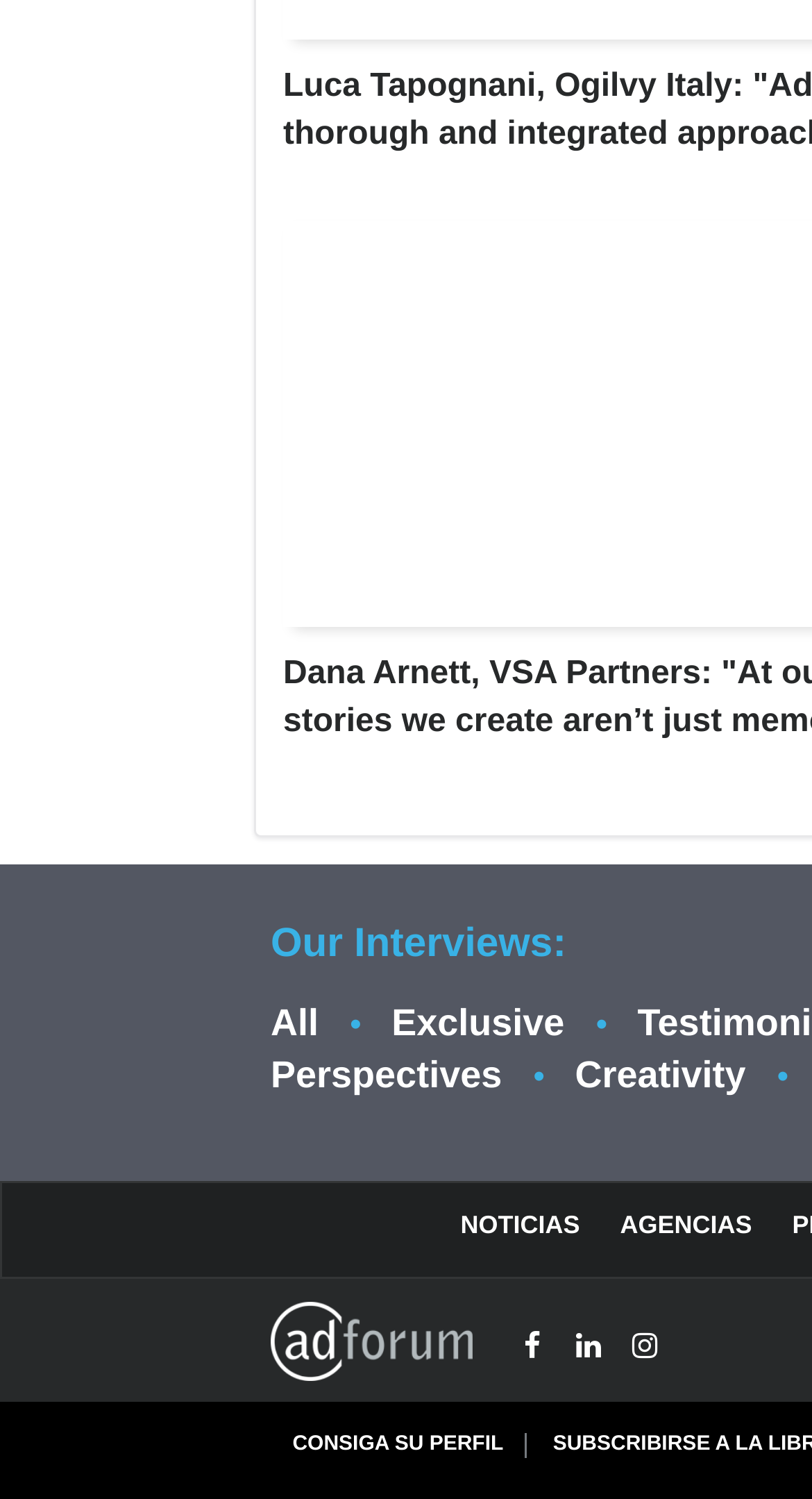Provide a one-word or one-phrase answer to the question:
How many icons are on the webpage?

3